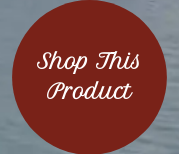Provide your answer in a single word or phrase: 
What is the color of the script on the button?

white